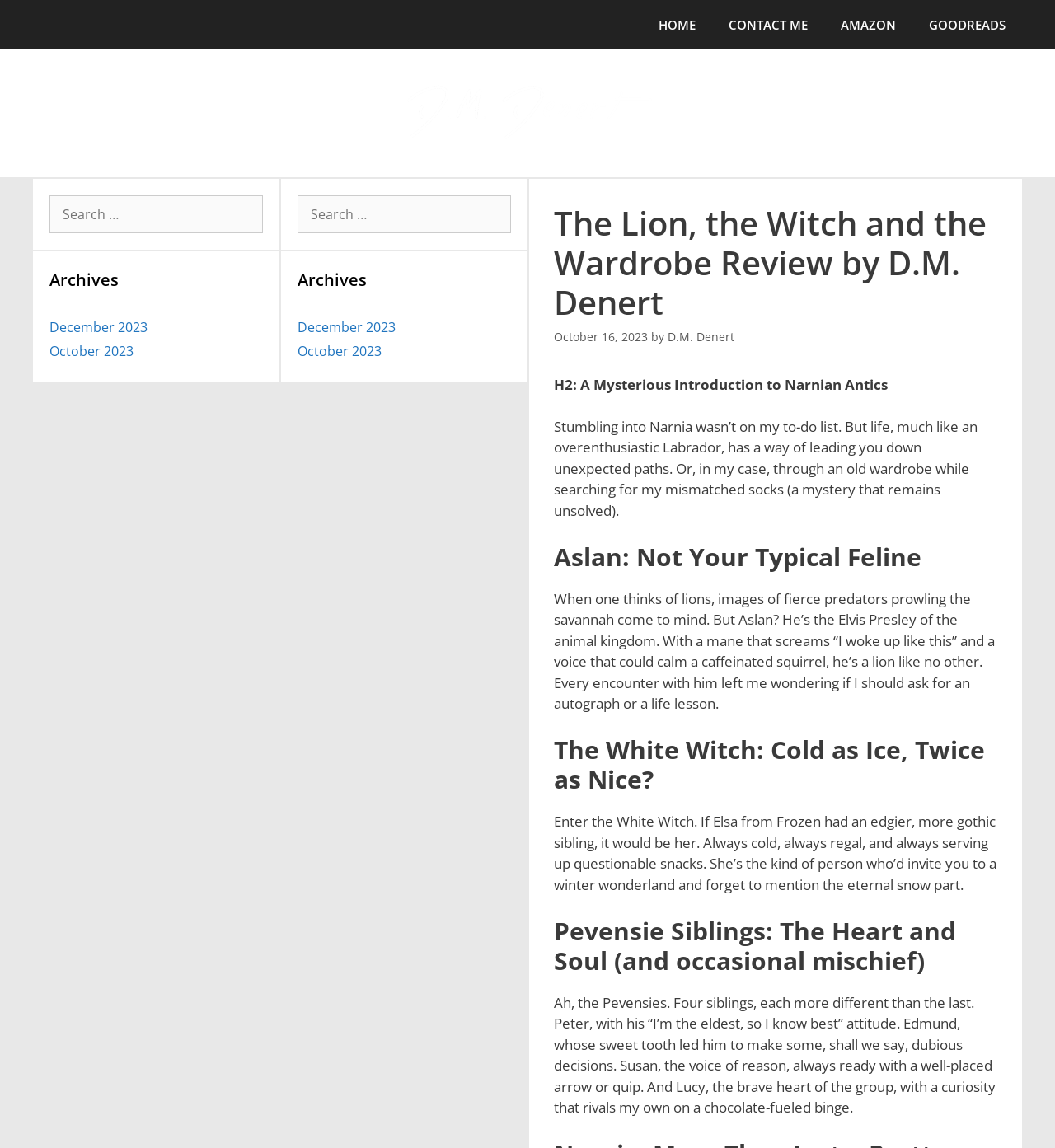Using the elements shown in the image, answer the question comprehensively: What is the title of the first section?

I found the title of the first section by looking at the StaticText element, which contains the text 'H2: A Mysterious Introduction to Narnian Antics'.